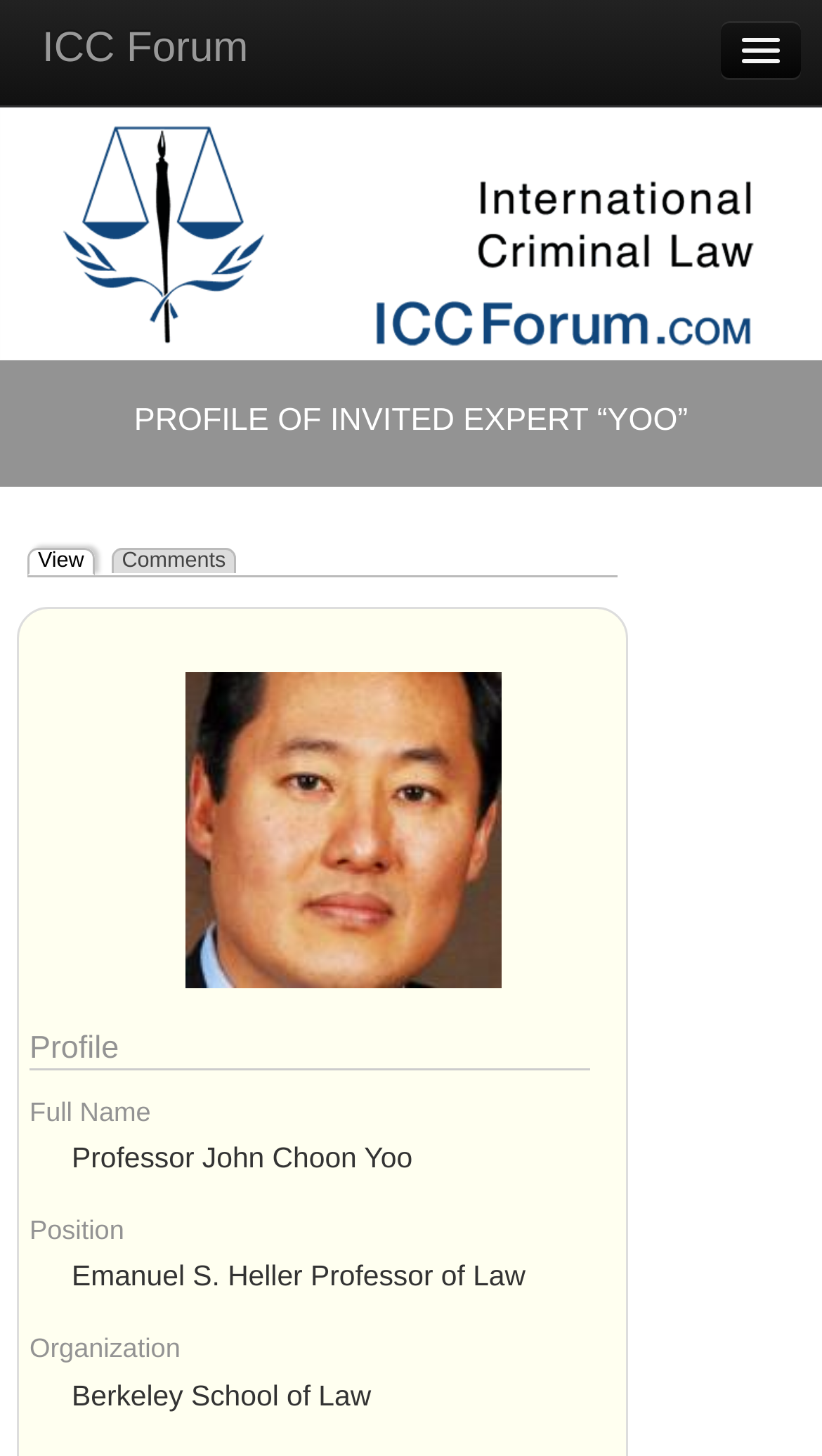Please locate the bounding box coordinates of the region I need to click to follow this instruction: "Search for a topic".

[0.051, 0.412, 0.595, 0.477]